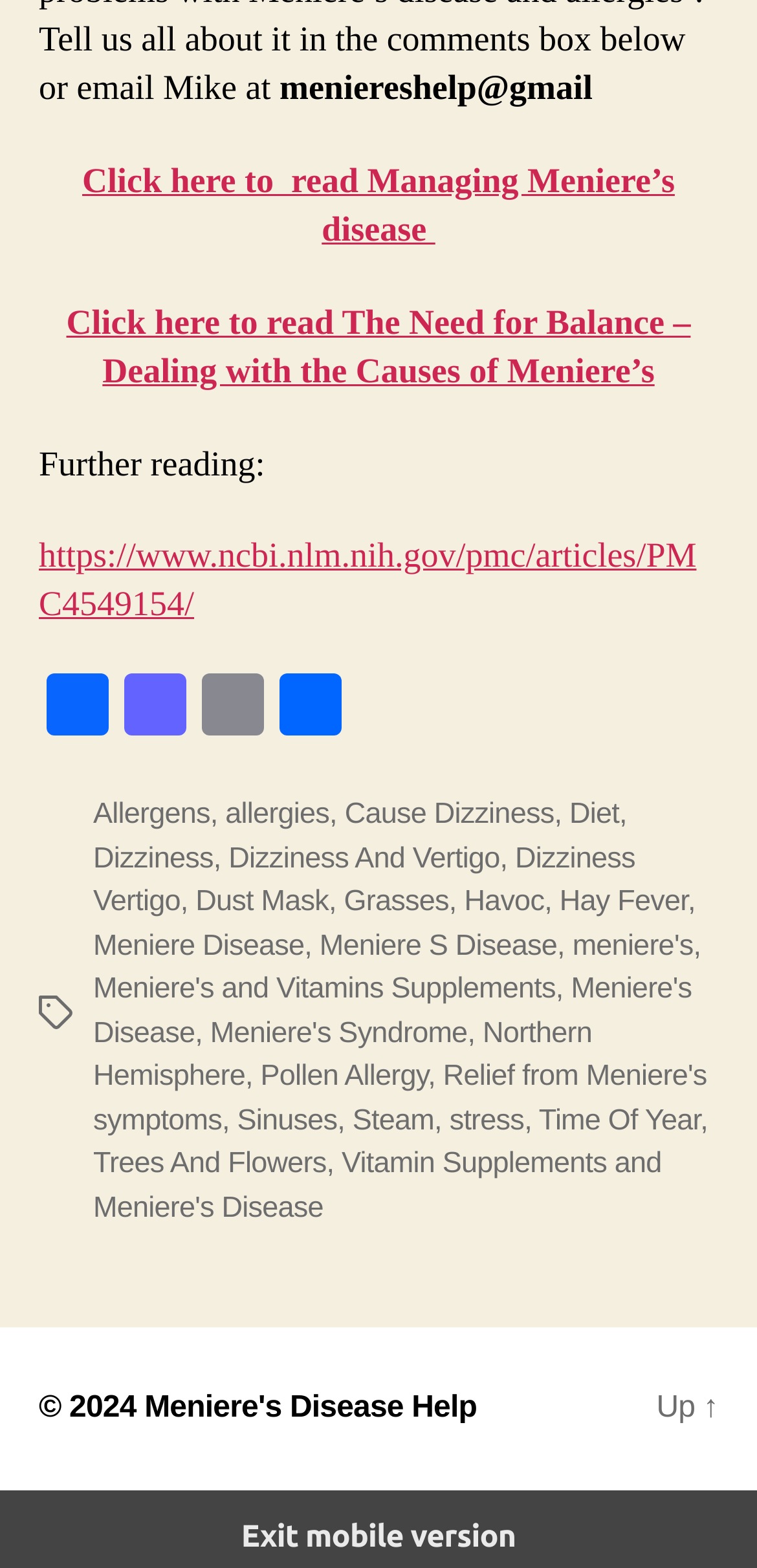Find the bounding box coordinates for the element described here: "17 Minute Languages".

None